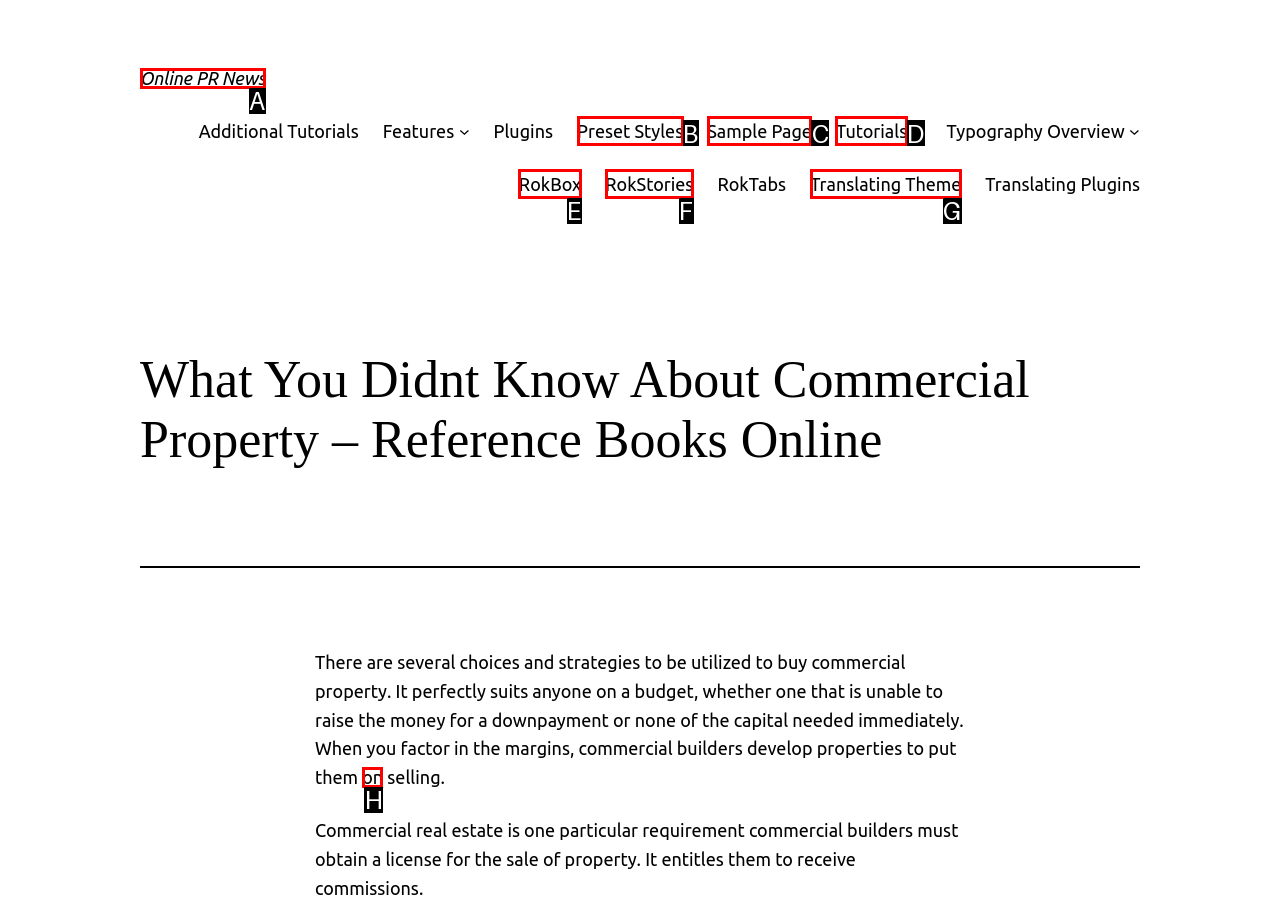Tell me which one HTML element I should click to complete the following task: Click on the link on Answer with the option's letter from the given choices directly.

H